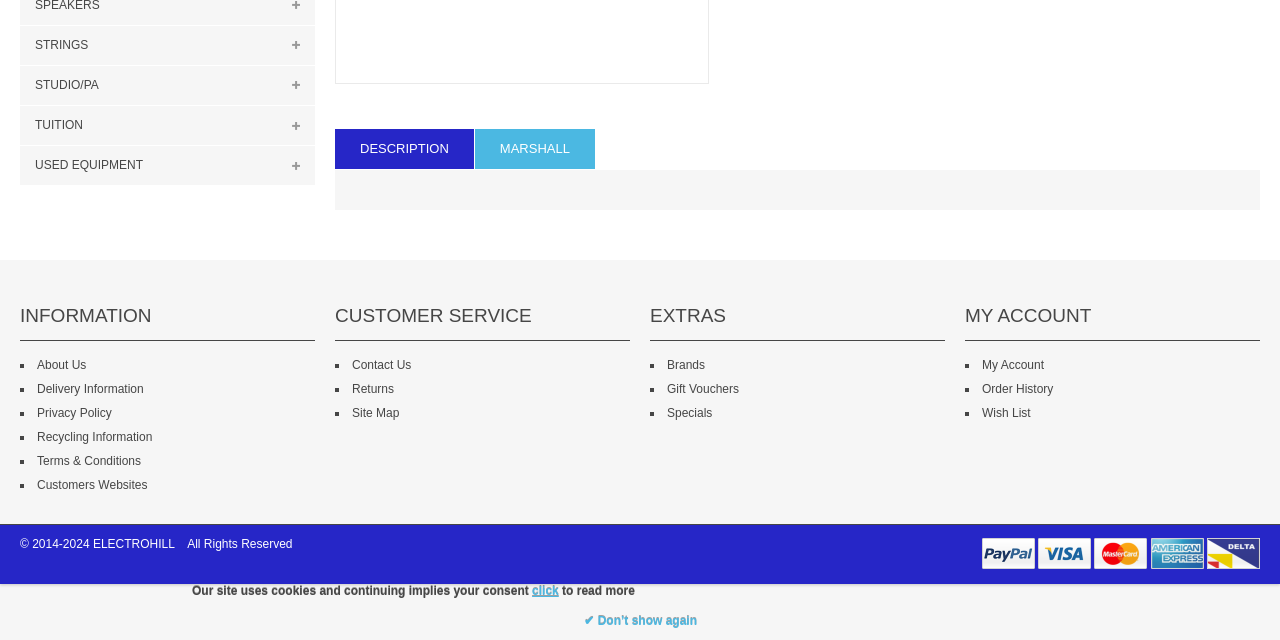Given the description "title="Footswitch Marshall TSL 5 way"", determine the bounding box of the corresponding UI element.

[0.27, 0.089, 0.545, 0.111]